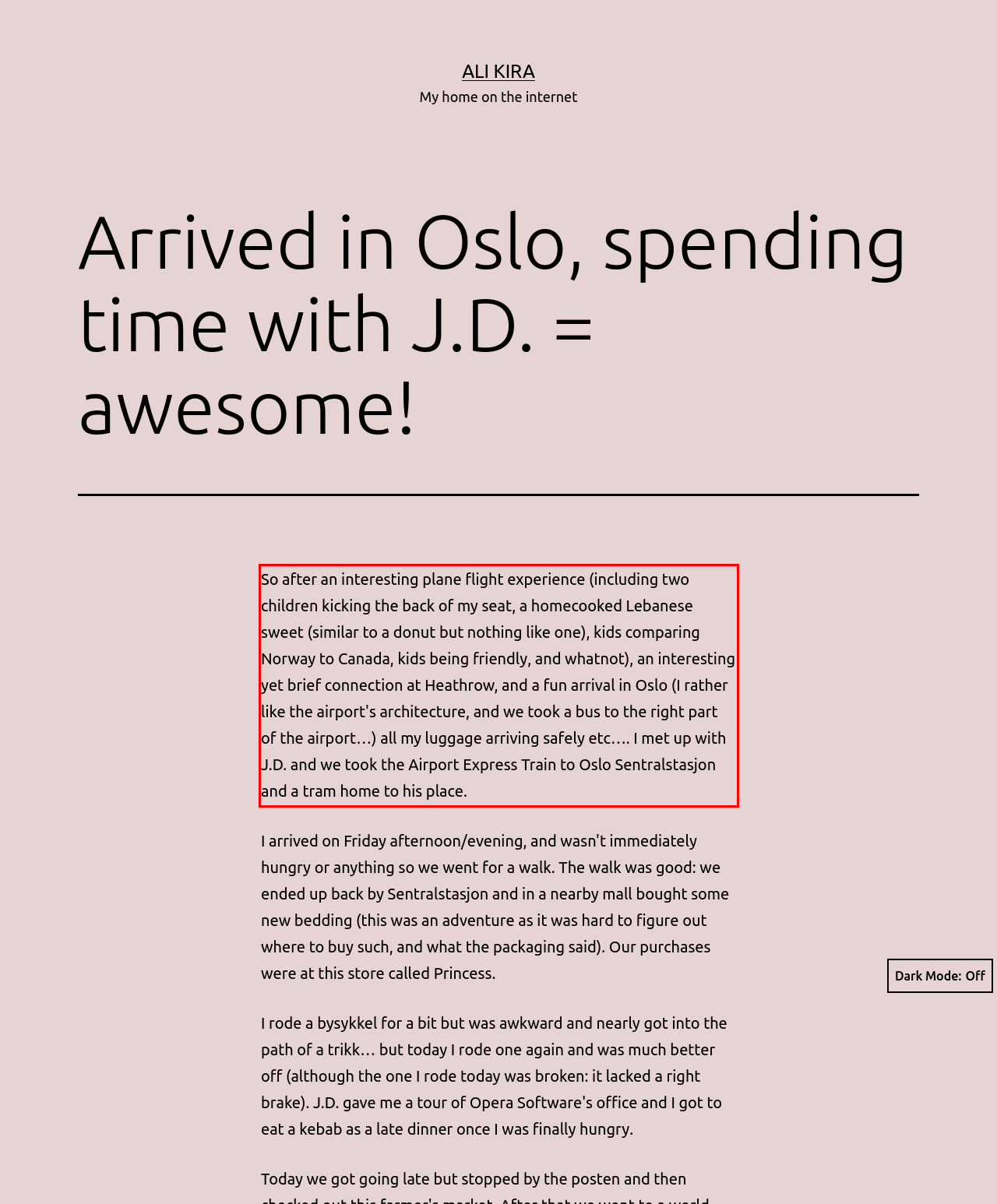View the screenshot of the webpage and identify the UI element surrounded by a red bounding box. Extract the text contained within this red bounding box.

So after an interesting plane flight experience (including two children kicking the back of my seat, a homecooked Lebanese sweet (similar to a donut but nothing like one), kids comparing Norway to Canada, kids being friendly, and whatnot), an interesting yet brief connection at Heathrow, and a fun arrival in Oslo (I rather like the airport's architecture, and we took a bus to the right part of the airport…) all my luggage arriving safely etc…. I met up with J.D. and we took the Airport Express Train to Oslo Sentralstasjon and a tram home to his place.